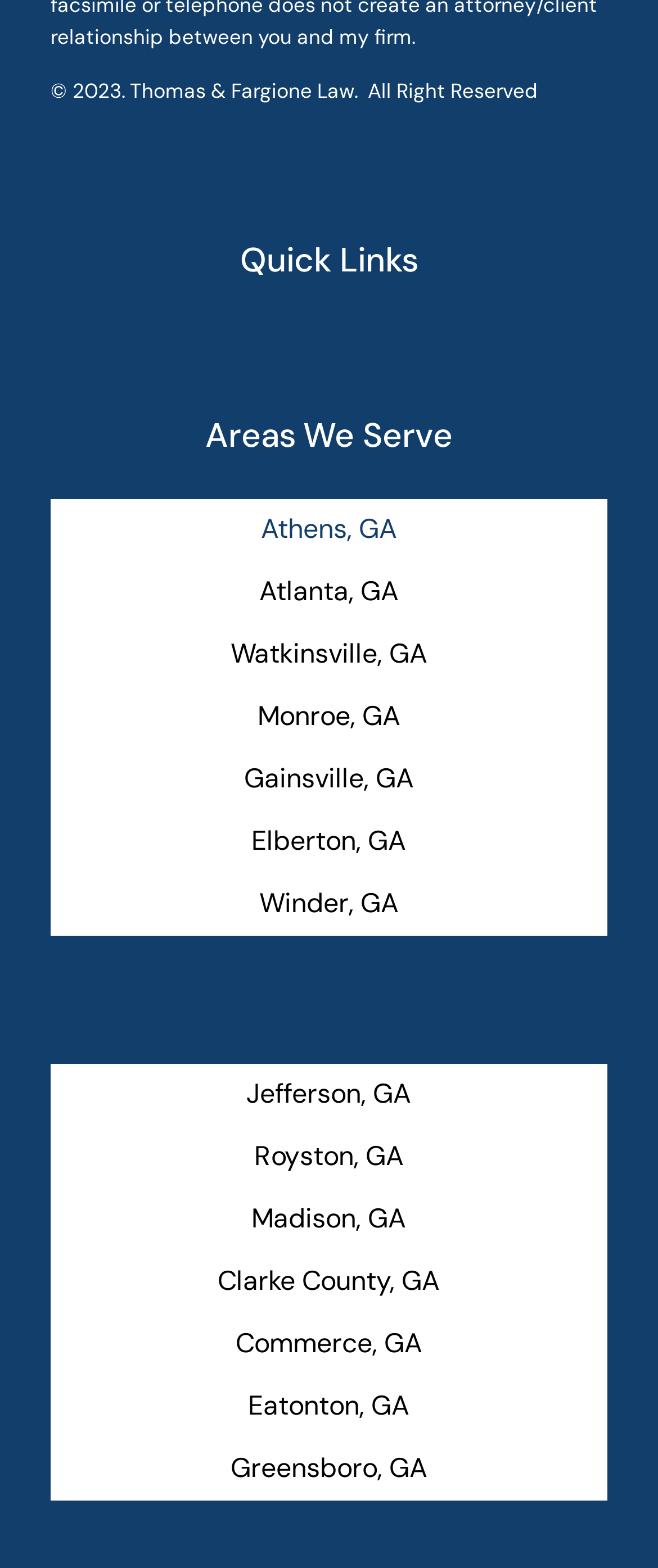Can you look at the image and give a comprehensive answer to the question:
Where is the 'Global Footer - Company' section located?

The 'Global Footer - Company' section is located at the bottom of the webpage, as indicated by its bounding box coordinates, which have a higher y1 value than the other elements.